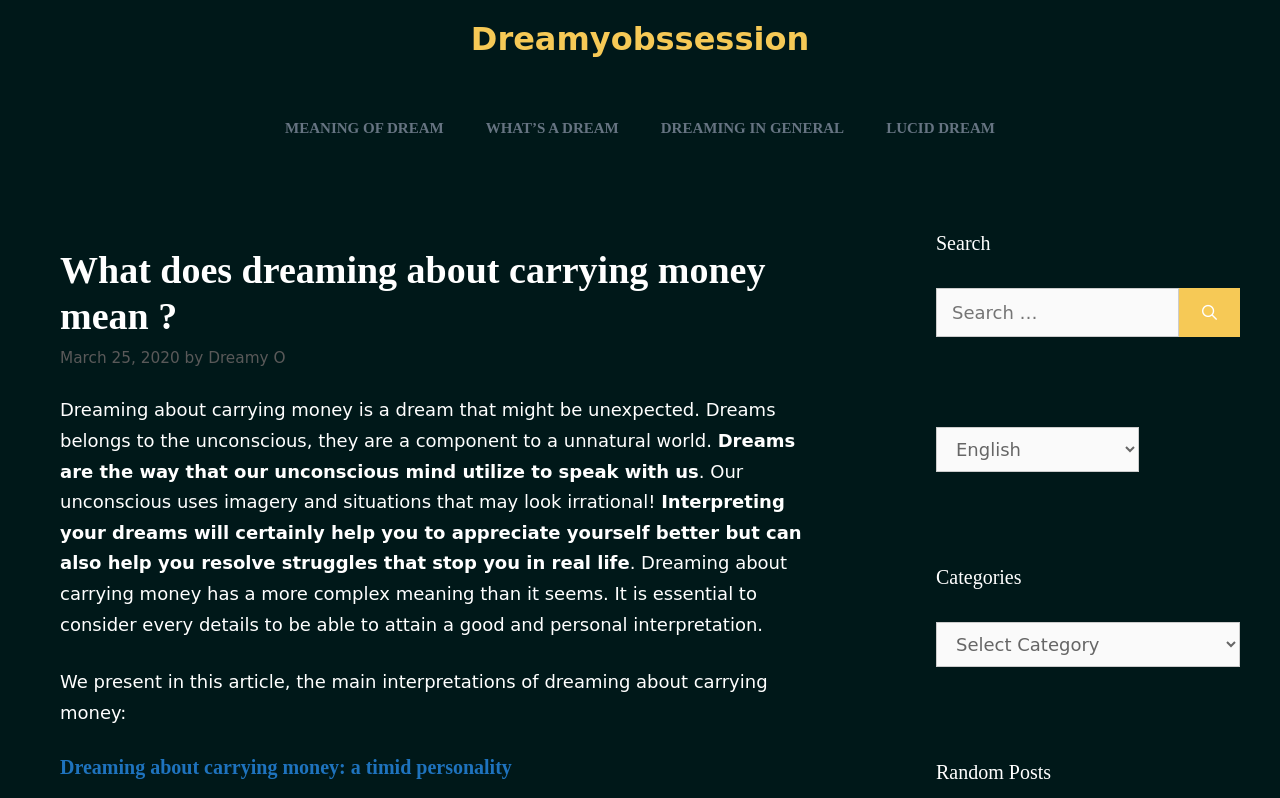Determine the coordinates of the bounding box for the clickable area needed to execute this instruction: "Search for a dream meaning".

[0.731, 0.361, 0.921, 0.423]